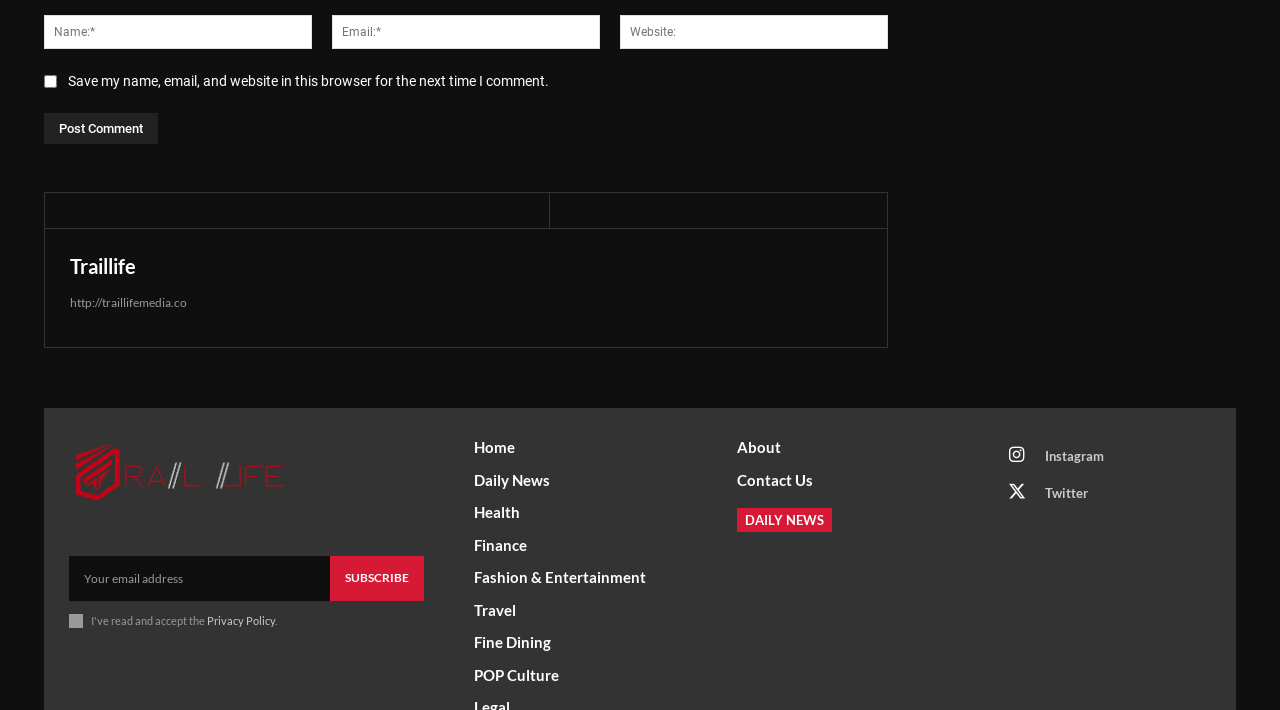What is the purpose of the checkbox?
Based on the visual information, provide a detailed and comprehensive answer.

The checkbox is labeled 'Save my name, email, and website in this browser for the next time I comment.' which suggests that its purpose is to save the user's comment information for future use.